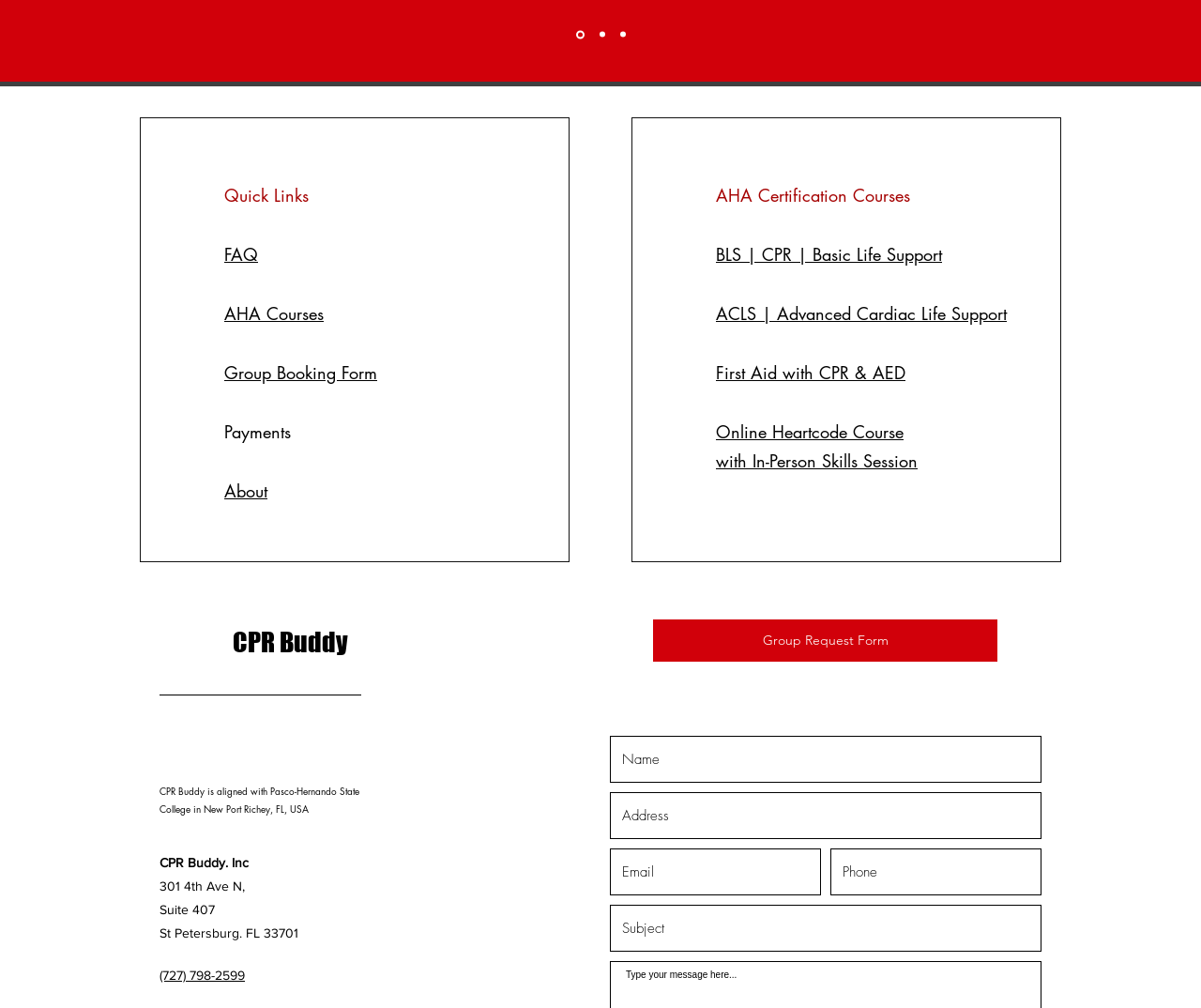Specify the bounding box coordinates of the area to click in order to follow the given instruction: "Click on the 'BLS | CPR | Basic Life Support' link."

[0.596, 0.241, 0.784, 0.263]